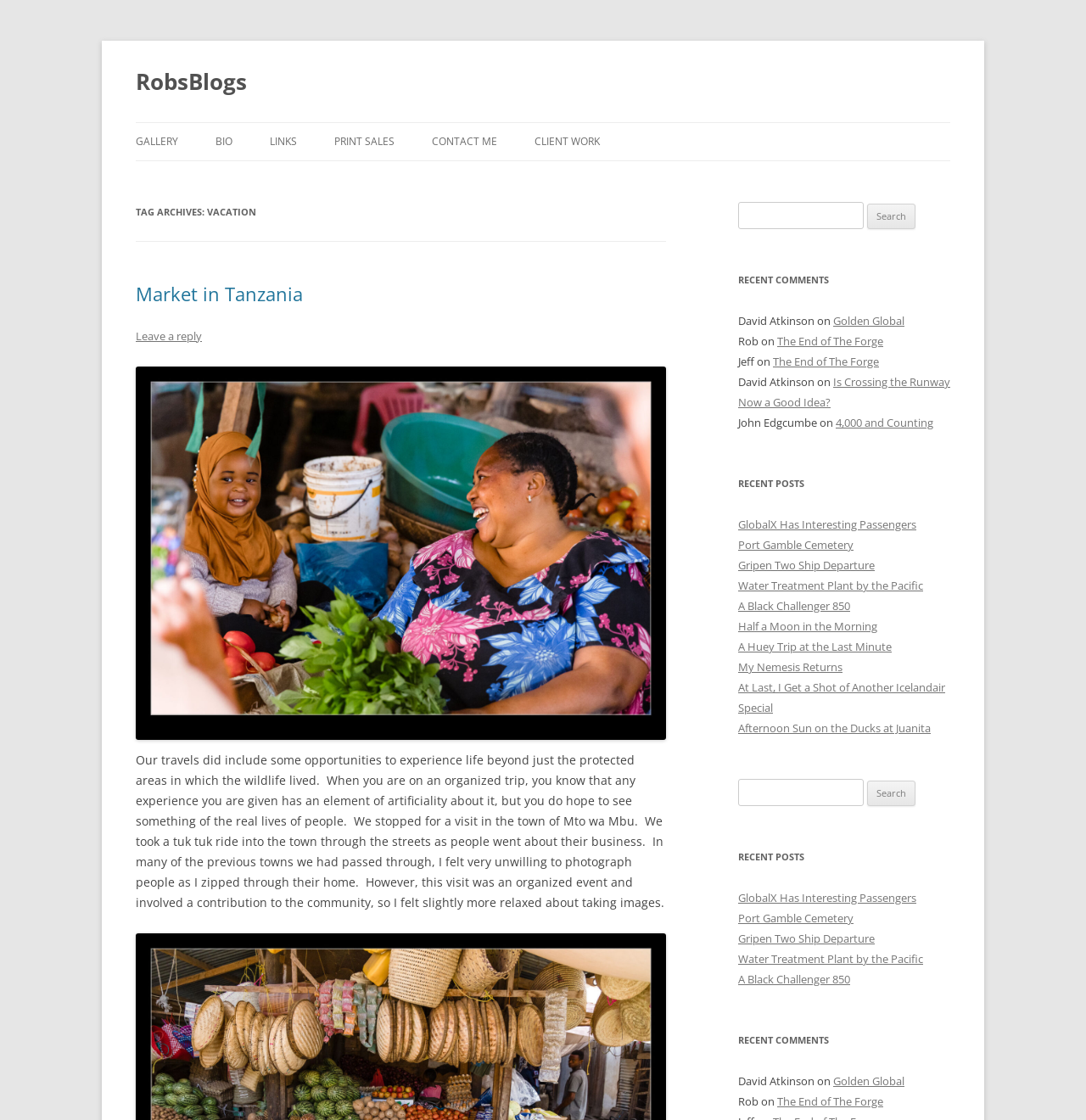Identify the bounding box for the element characterized by the following description: "Navy Pier".

[0.648, 0.143, 0.805, 0.174]